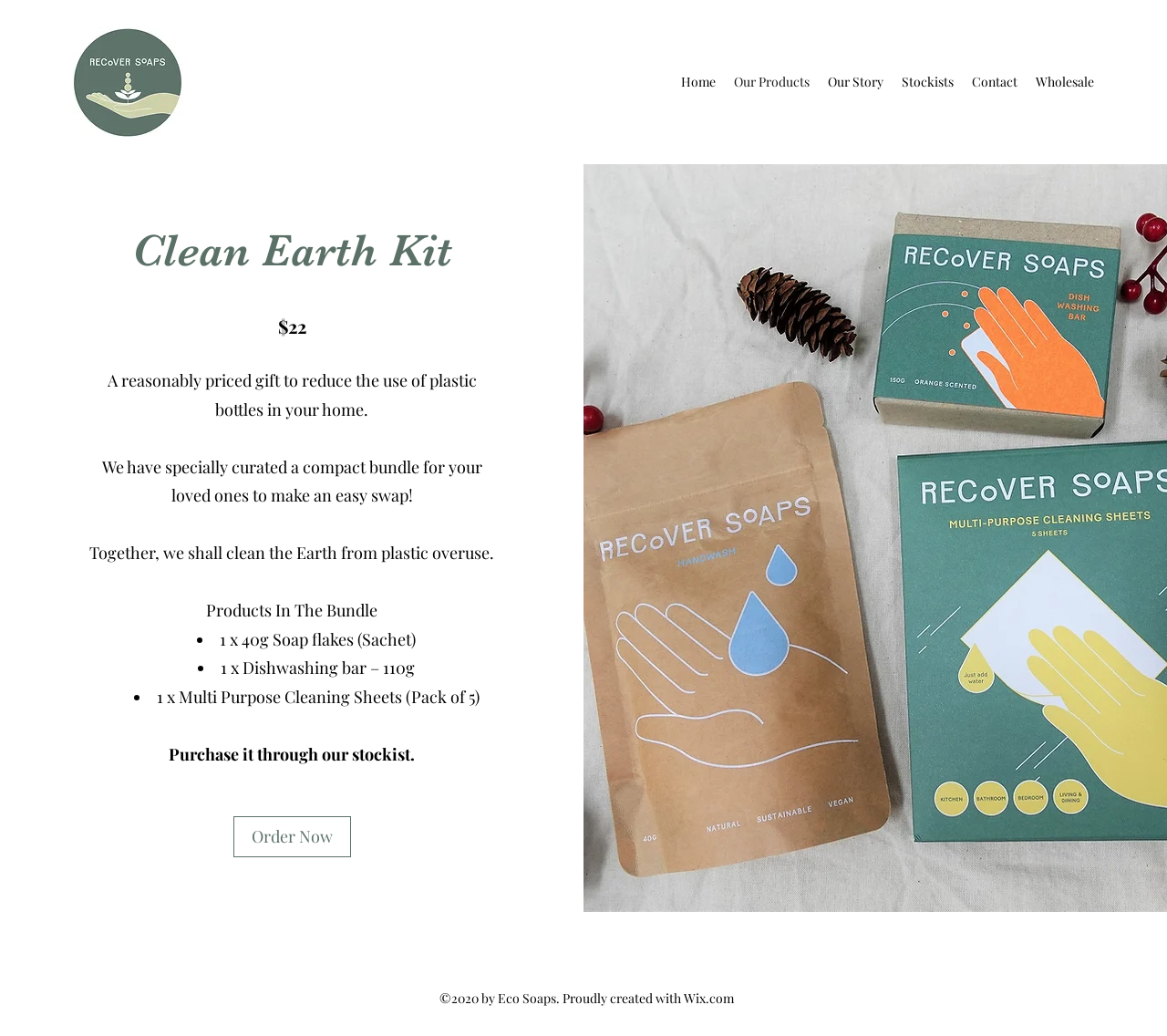Analyze the image and give a detailed response to the question:
Can I purchase the Clean Earth Kit directly from the website?

The website does not provide a direct purchase option, instead, it suggests purchasing the Clean Earth Kit through their stockist, as mentioned in the text 'Purchase it through our stockist'.